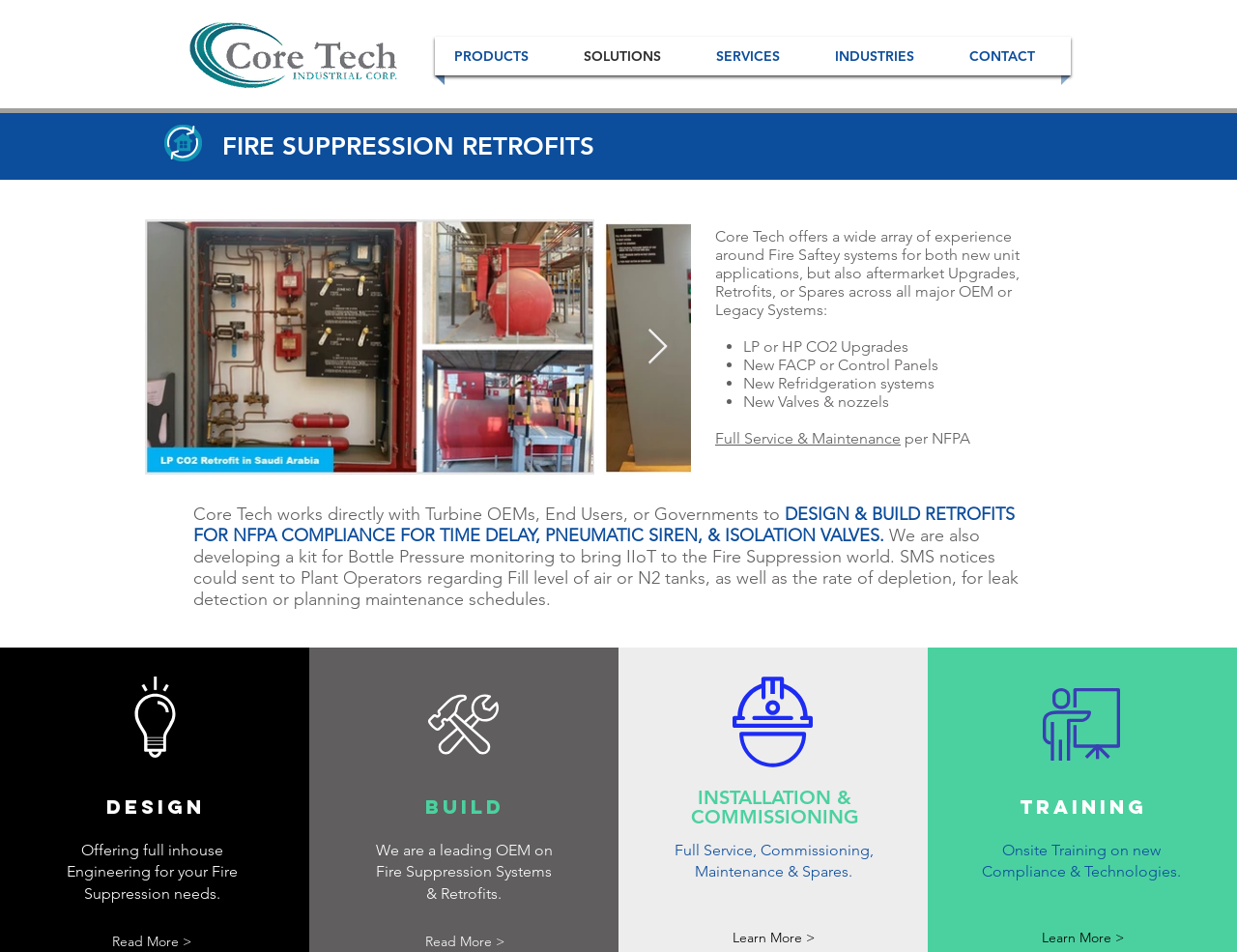Please provide a detailed answer to the question below based on the screenshot: 
What is the company name on the top left?

I found the company name by looking at the top left corner of the webpage, where there is a logo and a text 'CORE TECH INDUSTRIAL CORP'.